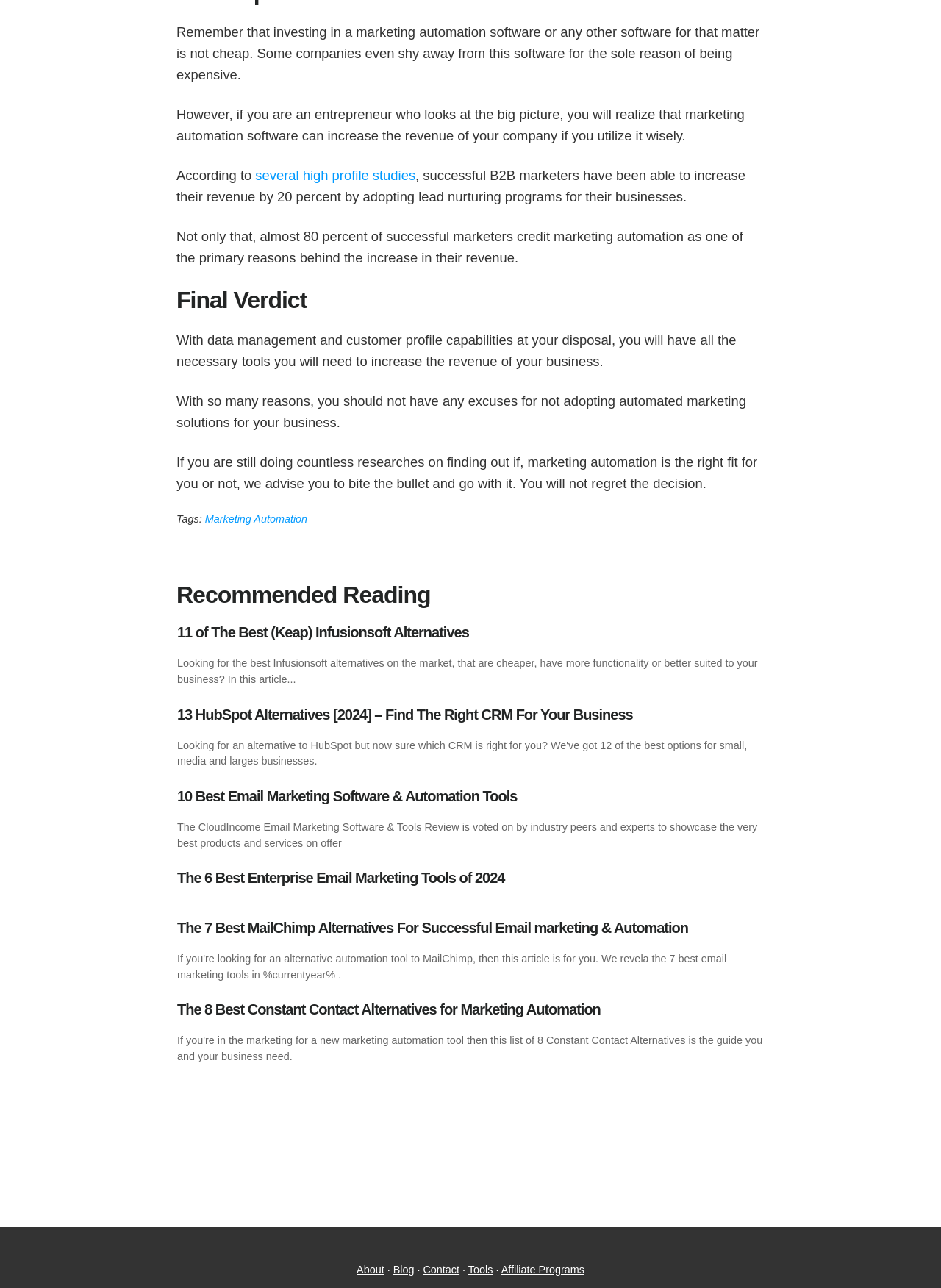Please specify the bounding box coordinates of the area that should be clicked to accomplish the following instruction: "Search for something". The coordinates should consist of four float numbers between 0 and 1, i.e., [left, top, right, bottom].

None